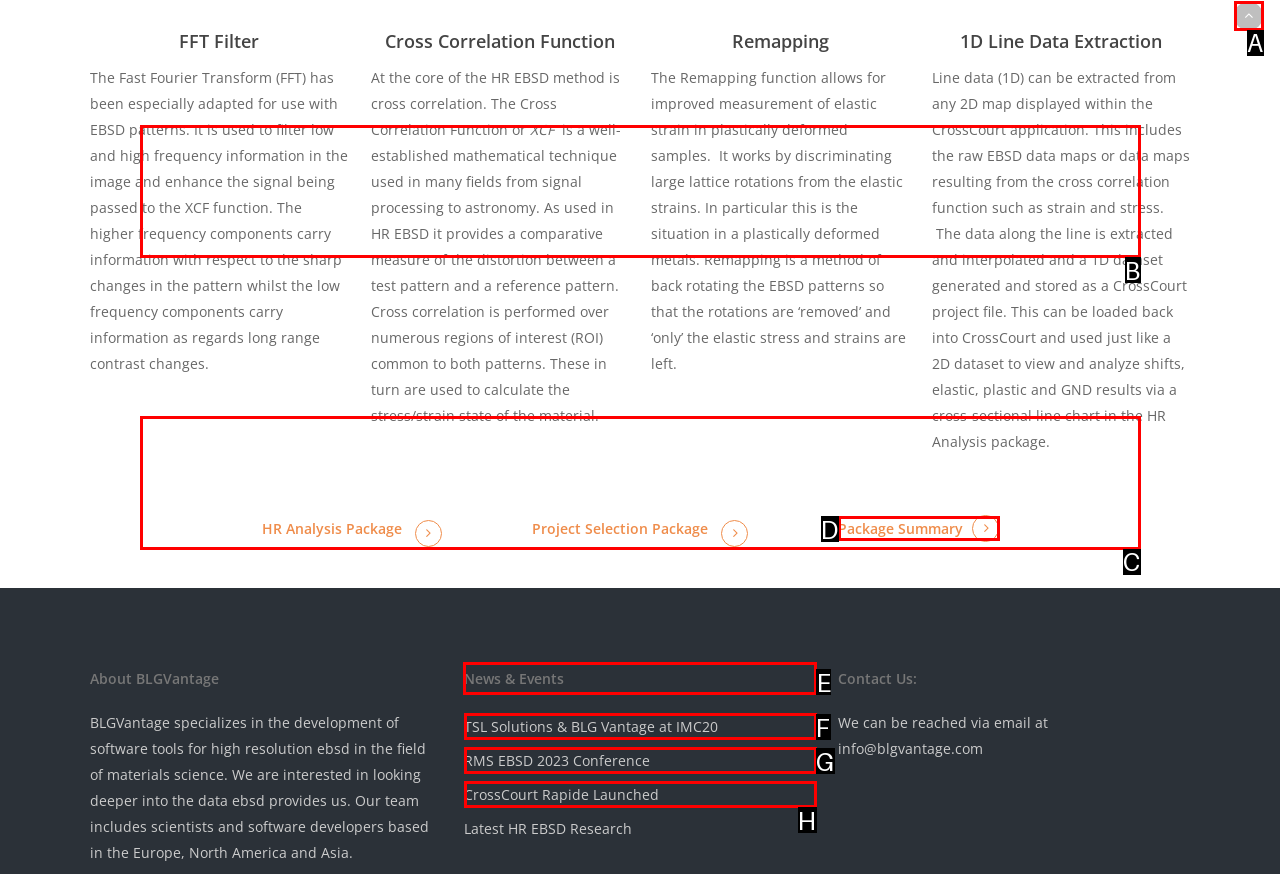For the task: View 'News & Events', specify the letter of the option that should be clicked. Answer with the letter only.

E